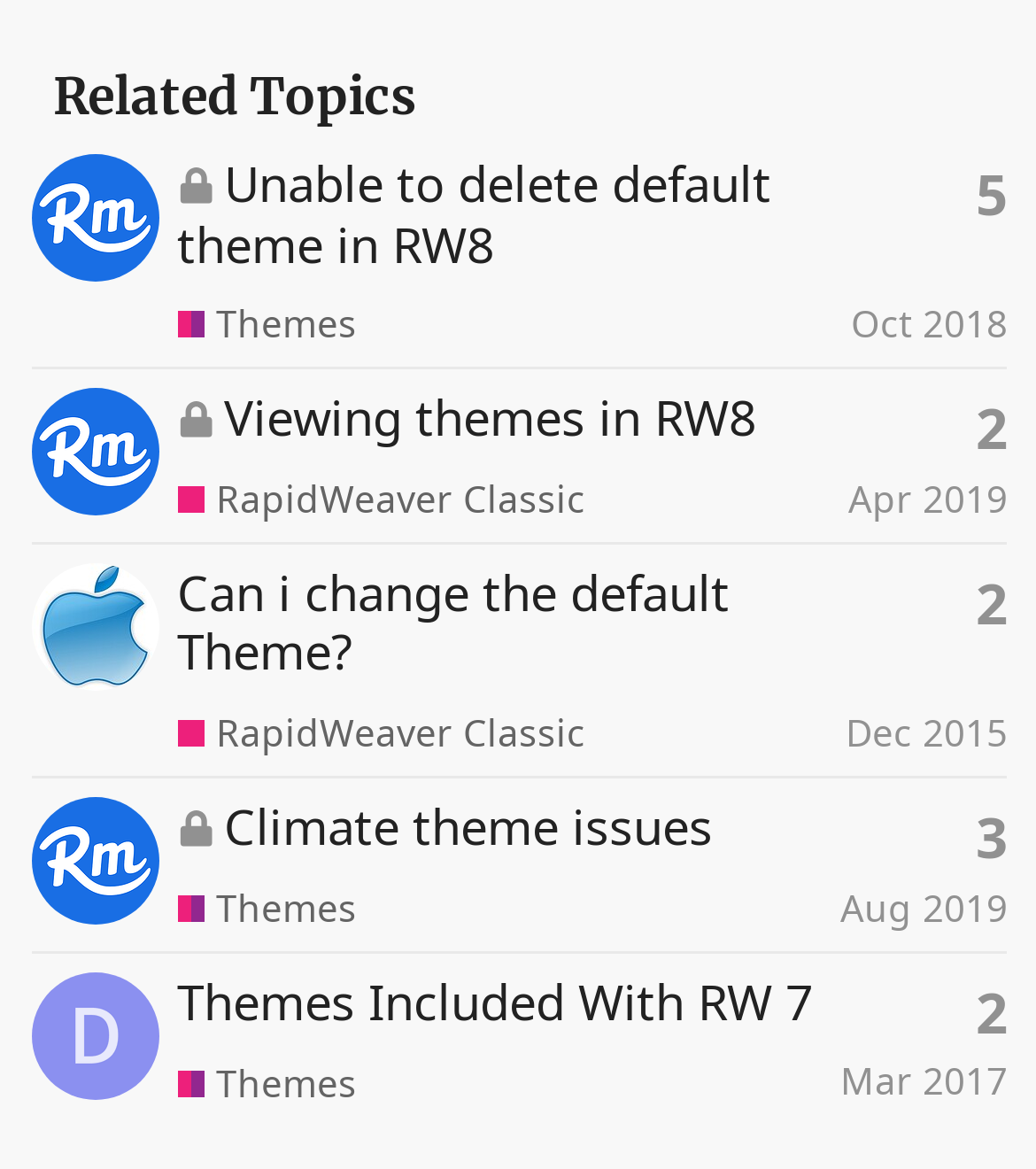Determine the bounding box coordinates for the area that should be clicked to carry out the following instruction: "View topic 'Can i change the default Theme?'".

[0.171, 0.478, 0.704, 0.585]